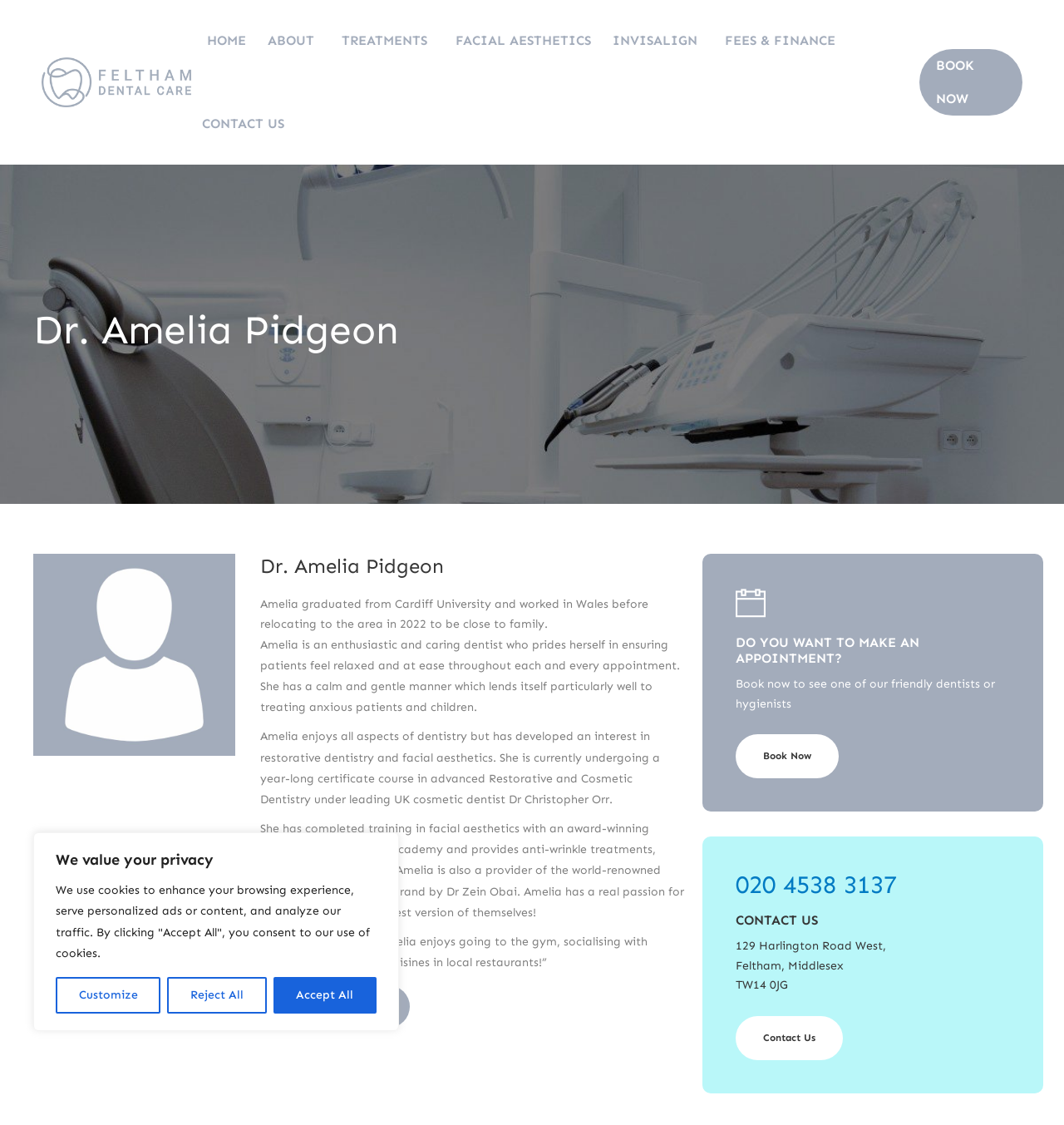From the details in the image, provide a thorough response to the question: What can you do on this webpage?

I found the answer by looking at the link element with the text 'Book Now' which is located at the bottom of the page, indicating that it is possible to book an appointment on this webpage.